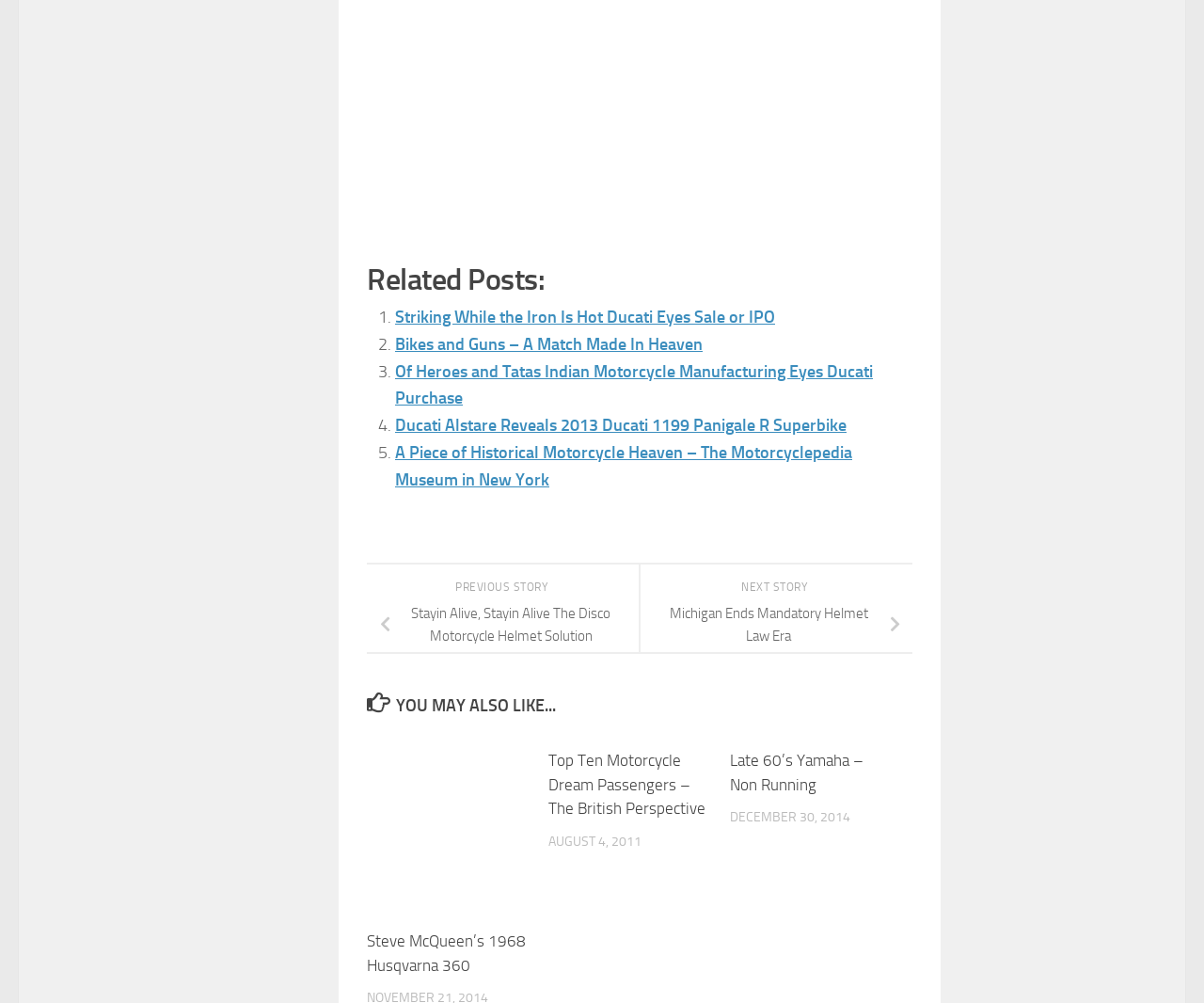Given the element description: "Contact me", predict the bounding box coordinates of the UI element it refers to, using four float numbers between 0 and 1, i.e., [left, top, right, bottom].

None